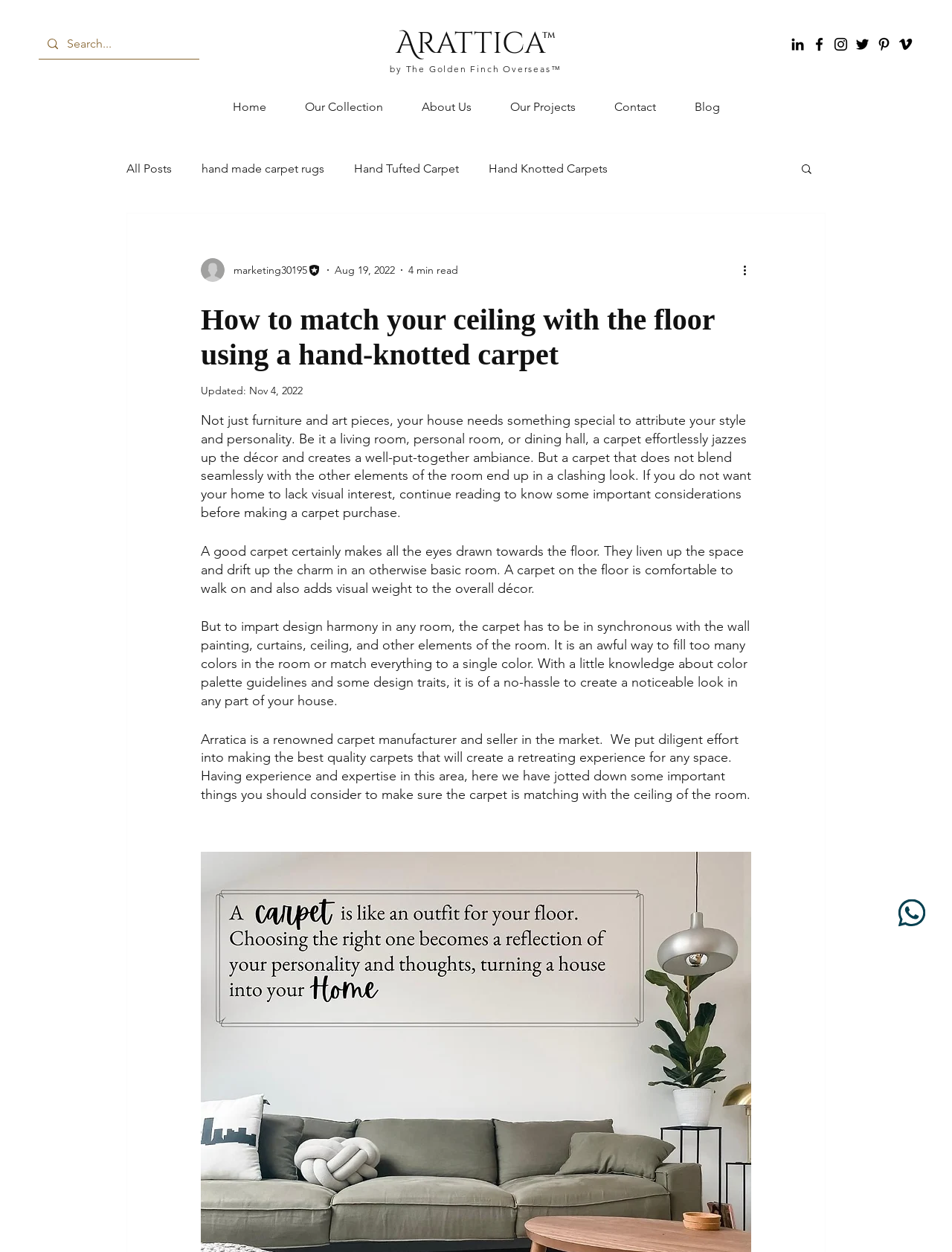Using the information in the image, give a detailed answer to the following question: How many social media links are present in the Social Bar?

The Social Bar contains links to LinkedIn, Facebook, Instagram, Twitter, and Pinterest, which are 5 social media platforms.